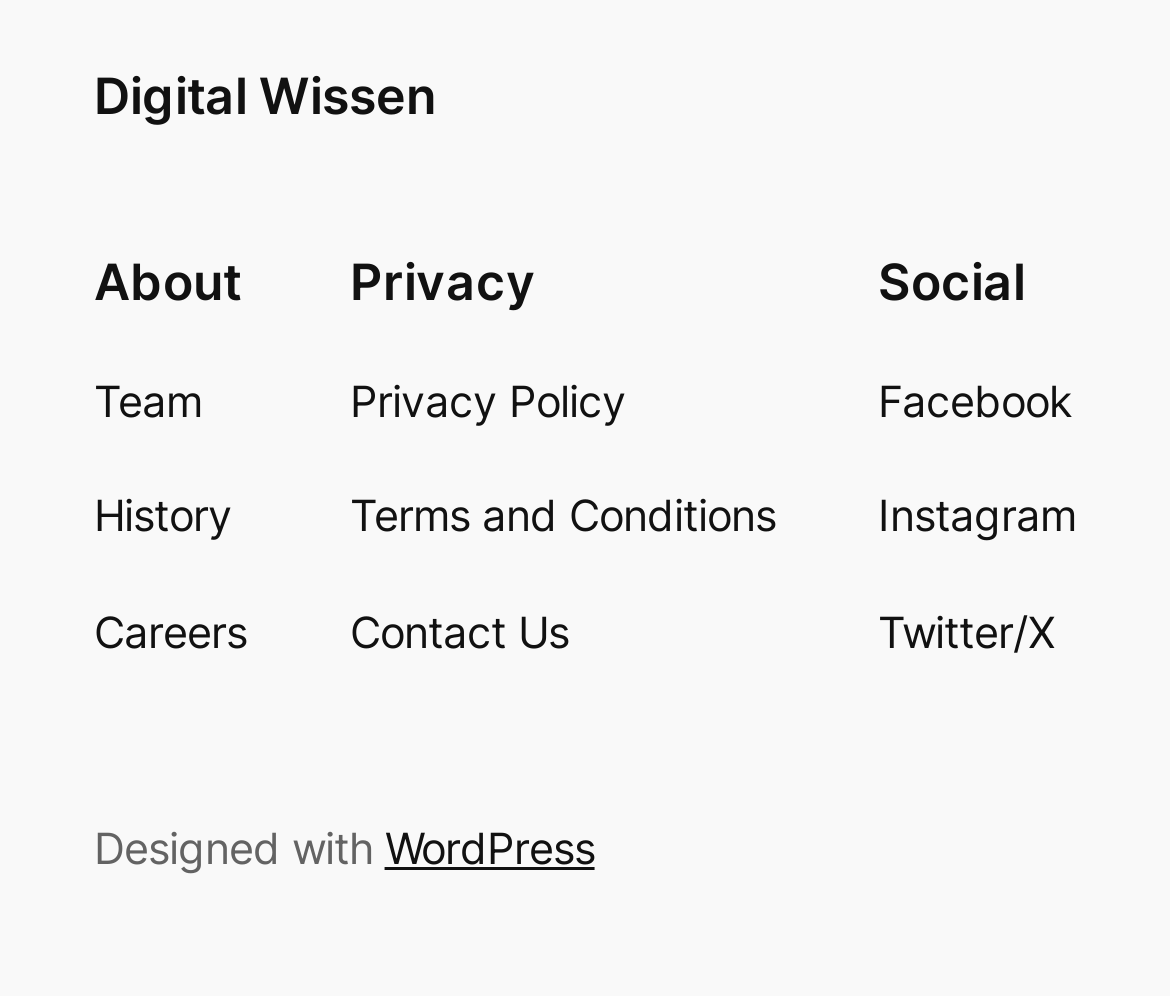Identify the bounding box for the element characterized by the following description: "Digital Wissen".

[0.08, 0.067, 0.372, 0.127]